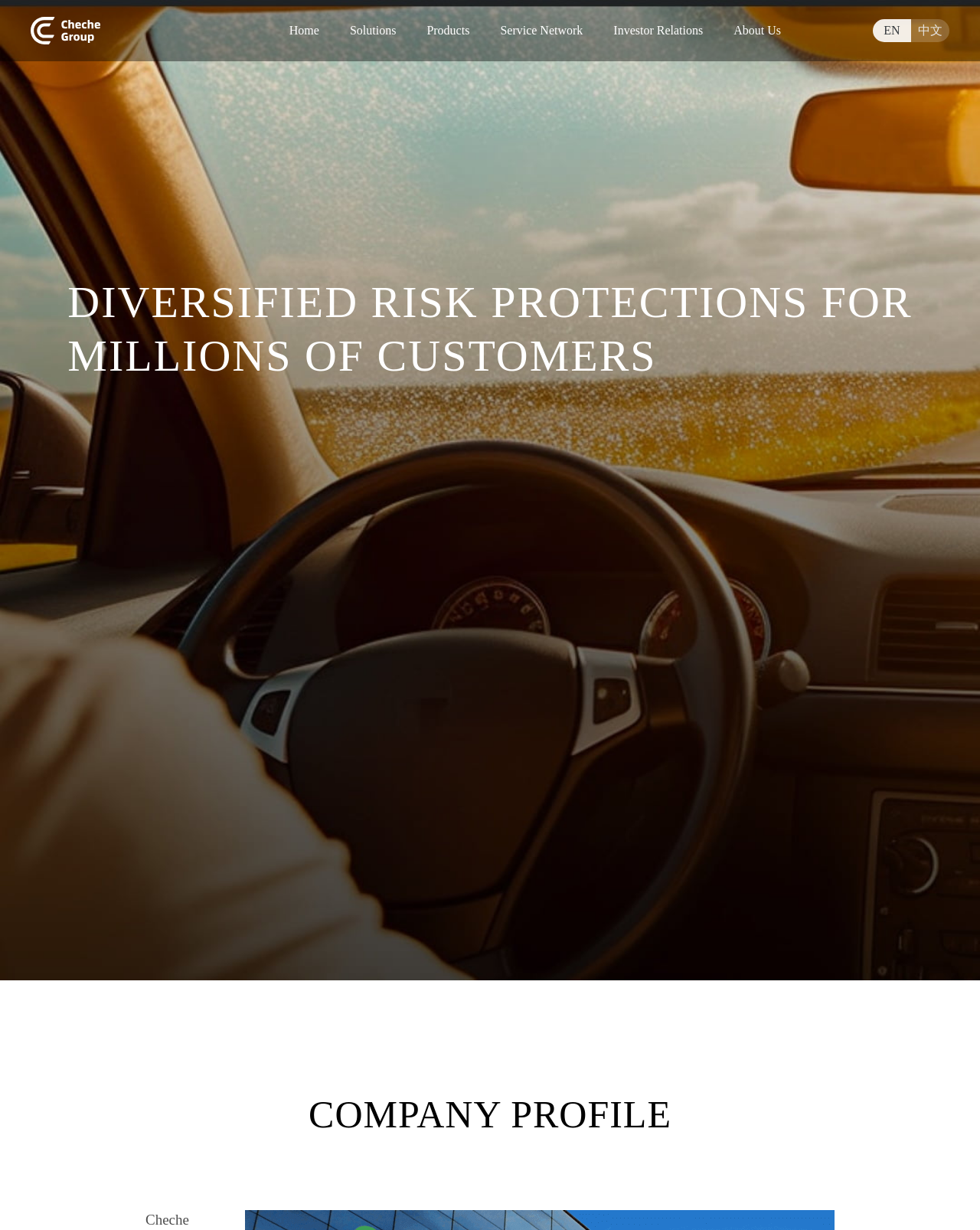What is the theme of the company profile?
Using the image, provide a concise answer in one word or a short phrase.

DIVERSIFIED RISK PROTECTIONS